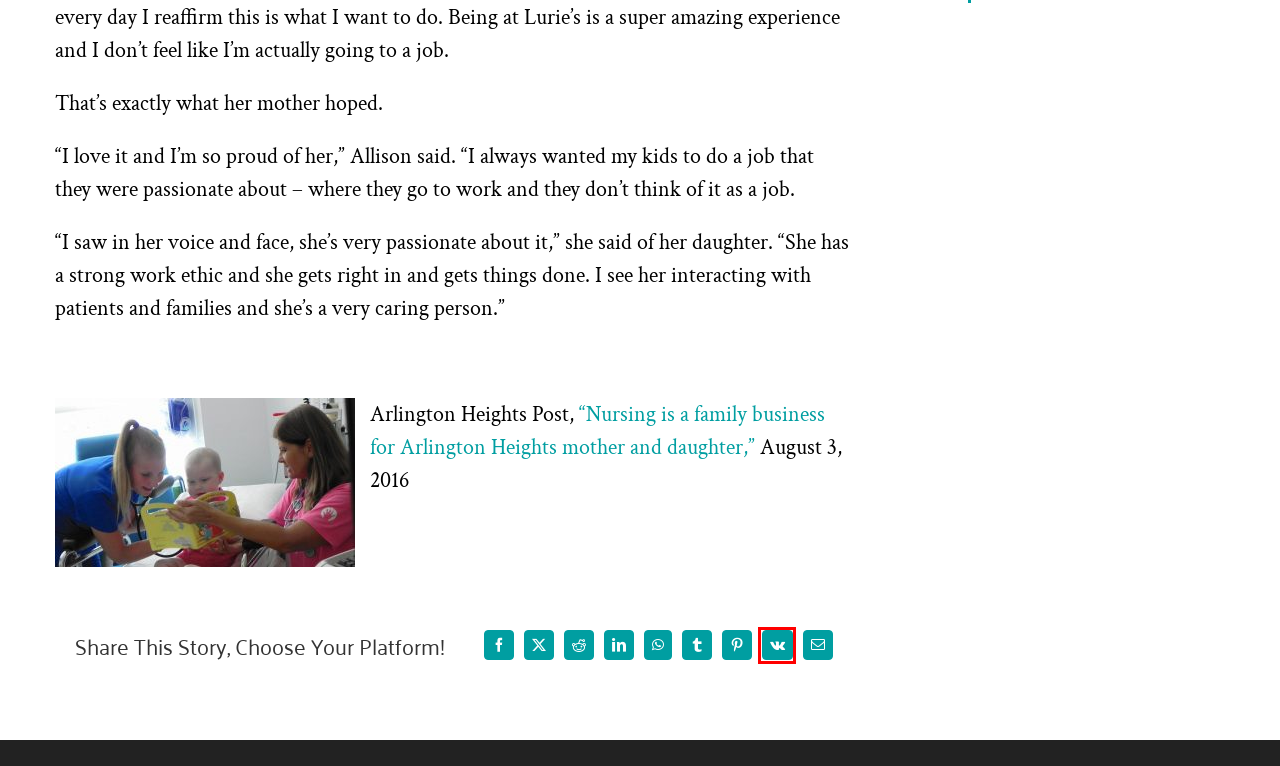Look at the screenshot of a webpage with a red bounding box and select the webpage description that best corresponds to the new page after clicking the element in the red box. Here are the options:
A. Work - Culloton + Bauer Luce
B. The Winning Play: Issues Management for Professional Sports Leaders - Culloton + Bauer Luce
C. Look Ahead: 2024 Predictions for Communicators & Strategic Advisors - Culloton + Bauer Luce
D. About - Culloton + Bauer Luce
E. Approach - Culloton + Bauer Luce
F. Arlington Heights Post - Culloton + Bauer Luce
G. When Silence Is Golden: Sam Bankman-Fried and Why Not All PR Is Good PR - Culloton + Bauer Luce
H. VK | 登录

H